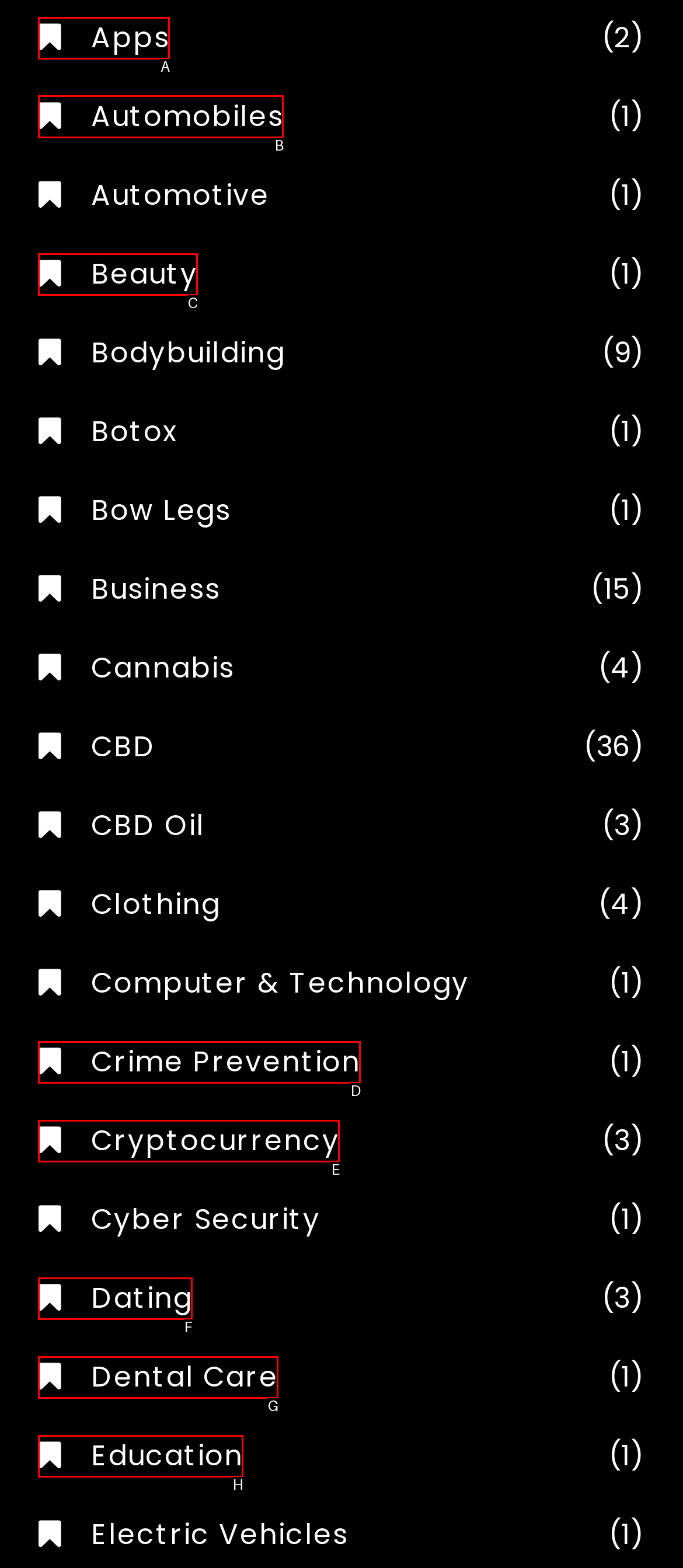Which option should I select to accomplish the task: Explore Design categories? Respond with the corresponding letter from the given choices.

None